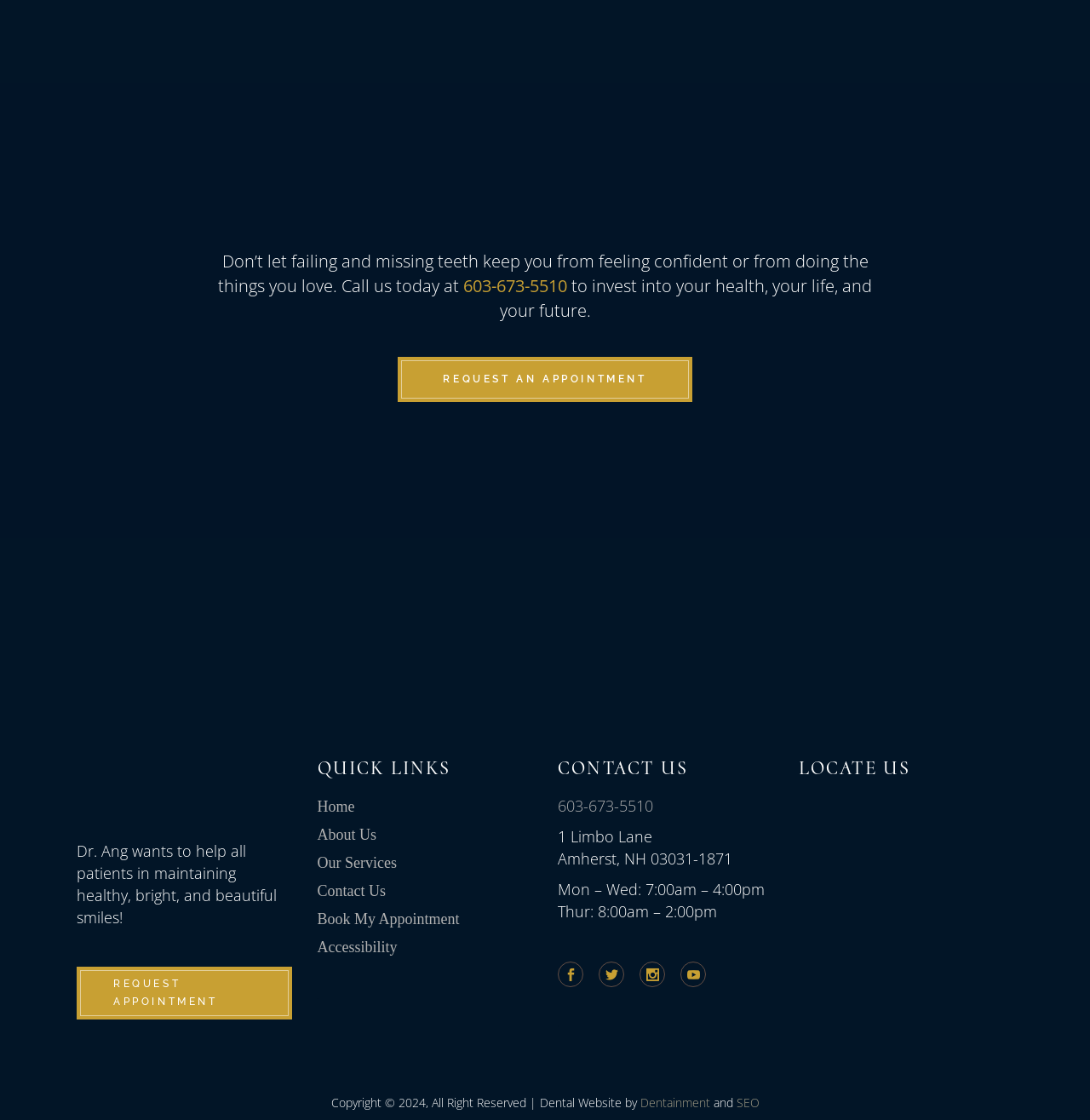Answer the question below in one word or phrase:
What is the phone number to schedule an appointment?

603-673-5510